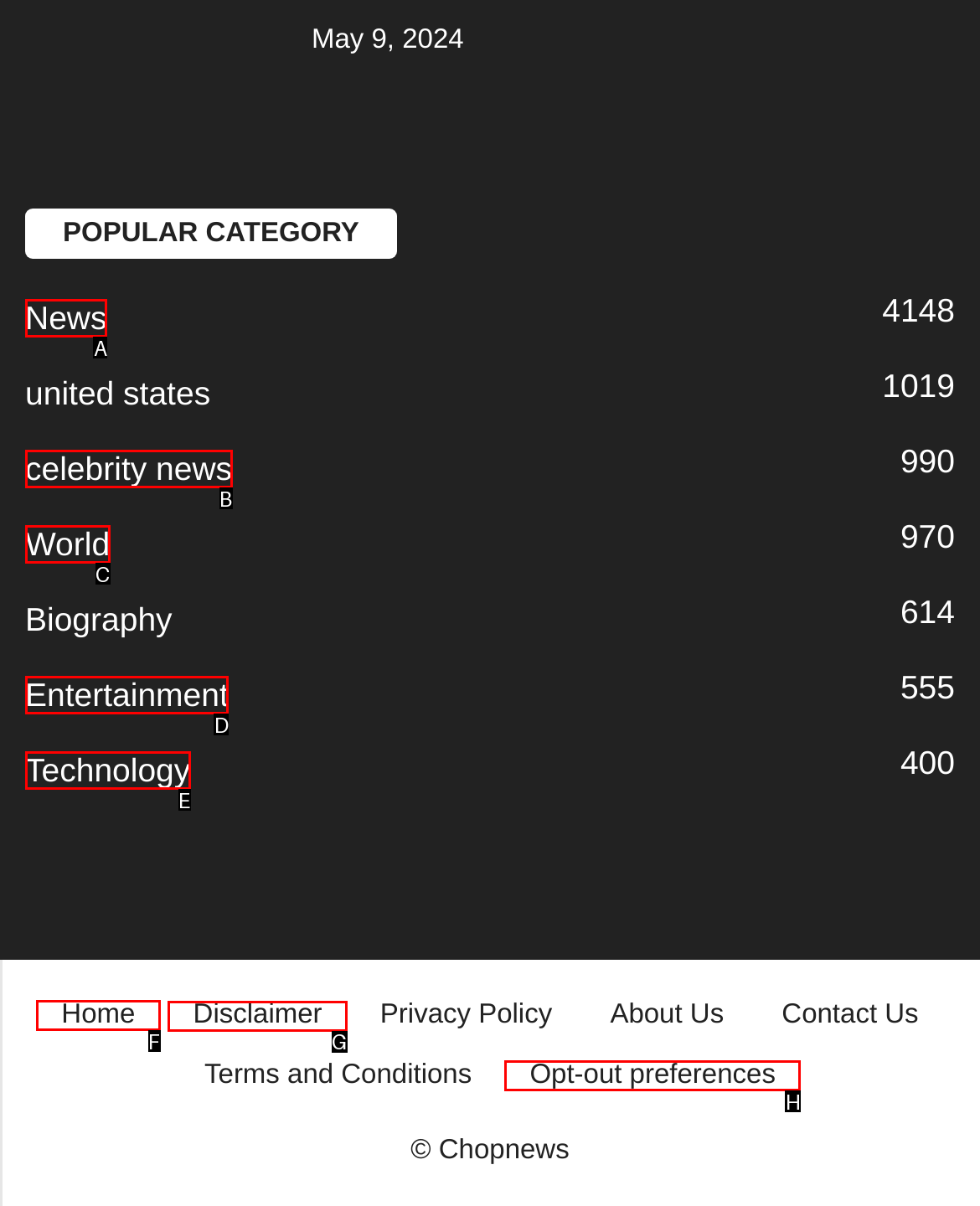Determine the letter of the element I should select to fulfill the following instruction: read disclaimer. Just provide the letter.

G